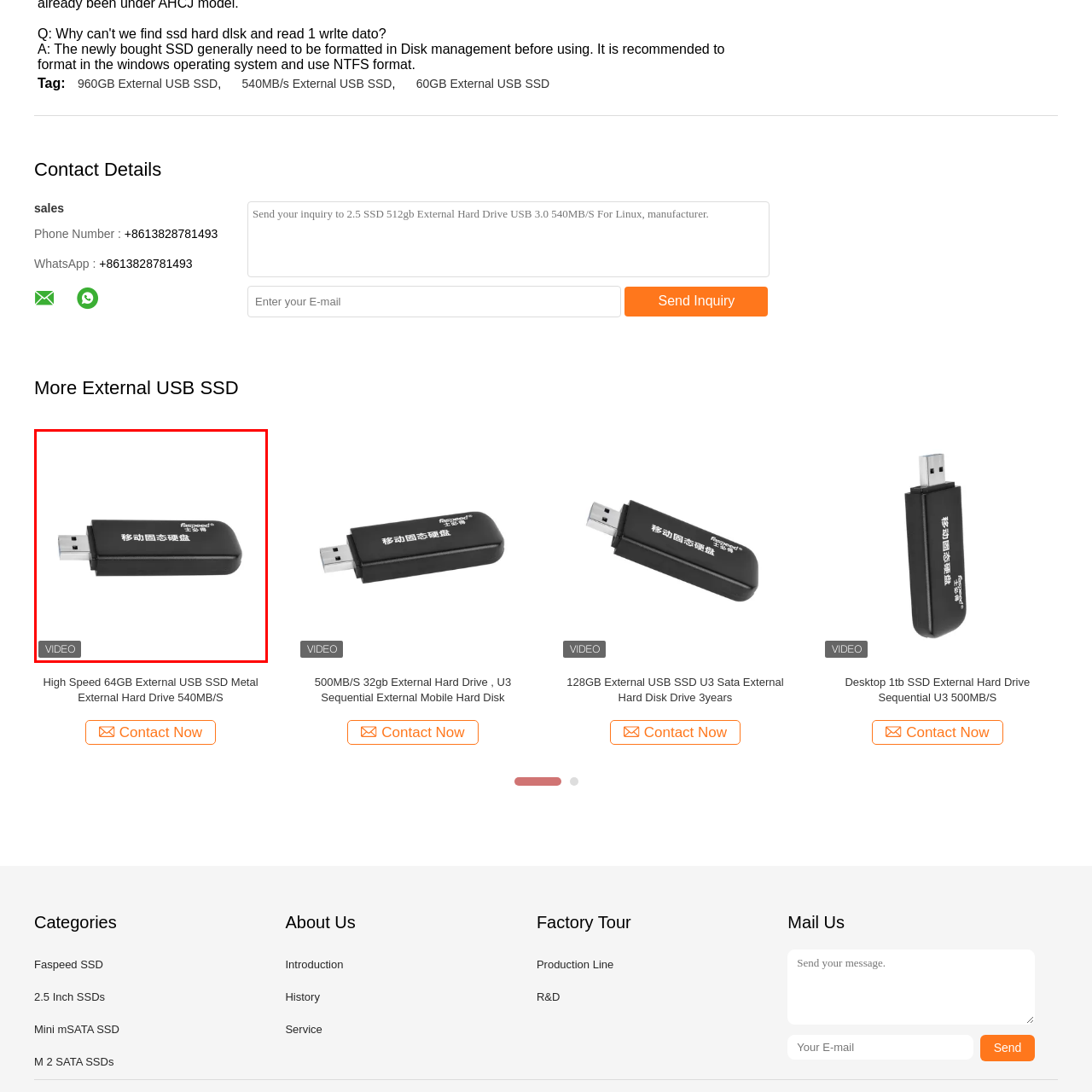What is the primary material of the SSD's casing?
Look at the image surrounded by the red border and respond with a one-word or short-phrase answer based on your observation.

Metal